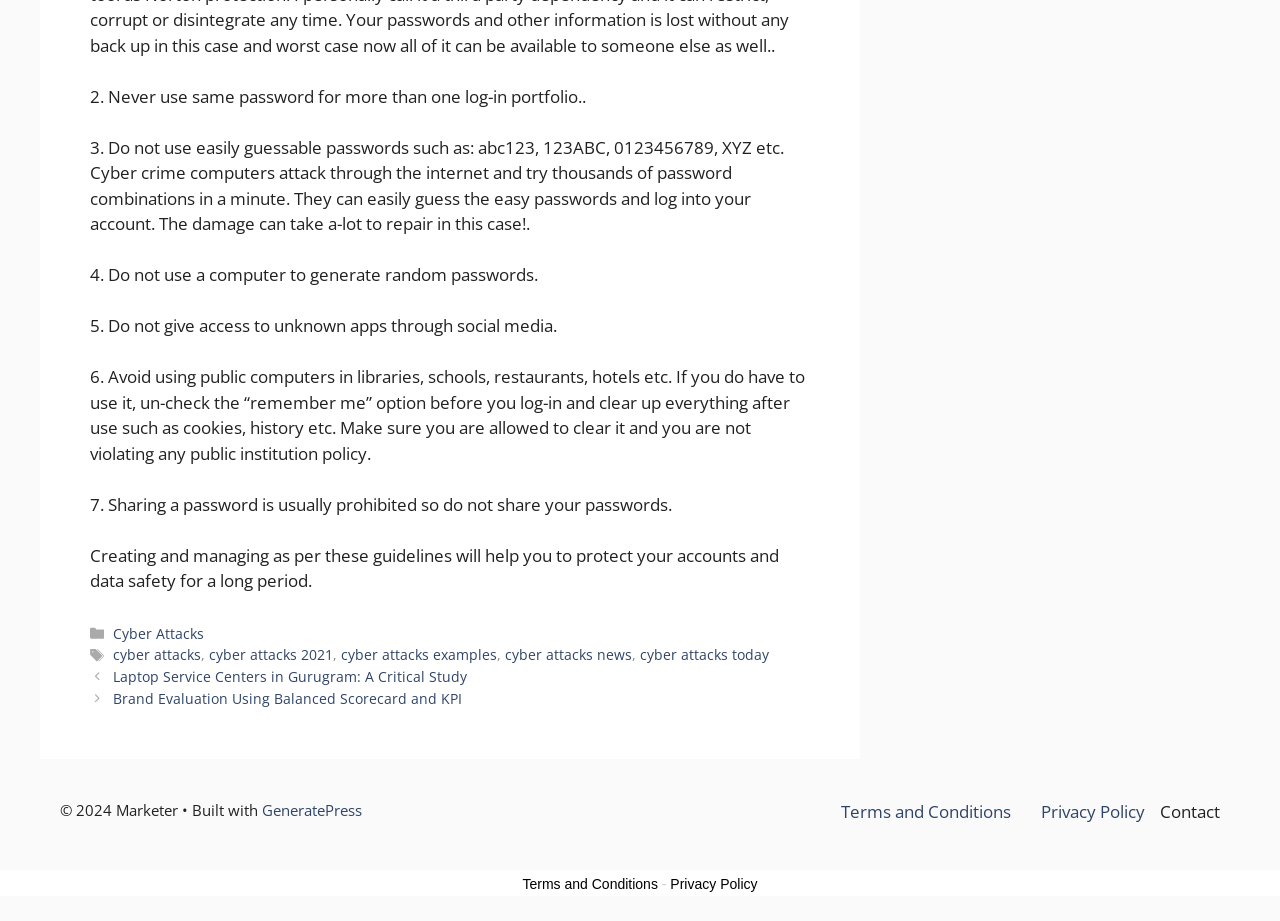What is the category of the post 'Laptop Service Centers in Gurugram: A Critical Study'?
Provide an in-depth and detailed answer to the question.

I found this answer by looking at the links in the footer section, where I saw the link 'Cyber Attacks' and then I looked at the navigation section where I saw the post 'Laptop Service Centers in Gurugram: A Critical Study' which is likely to be categorized under 'Cyber Attacks'.